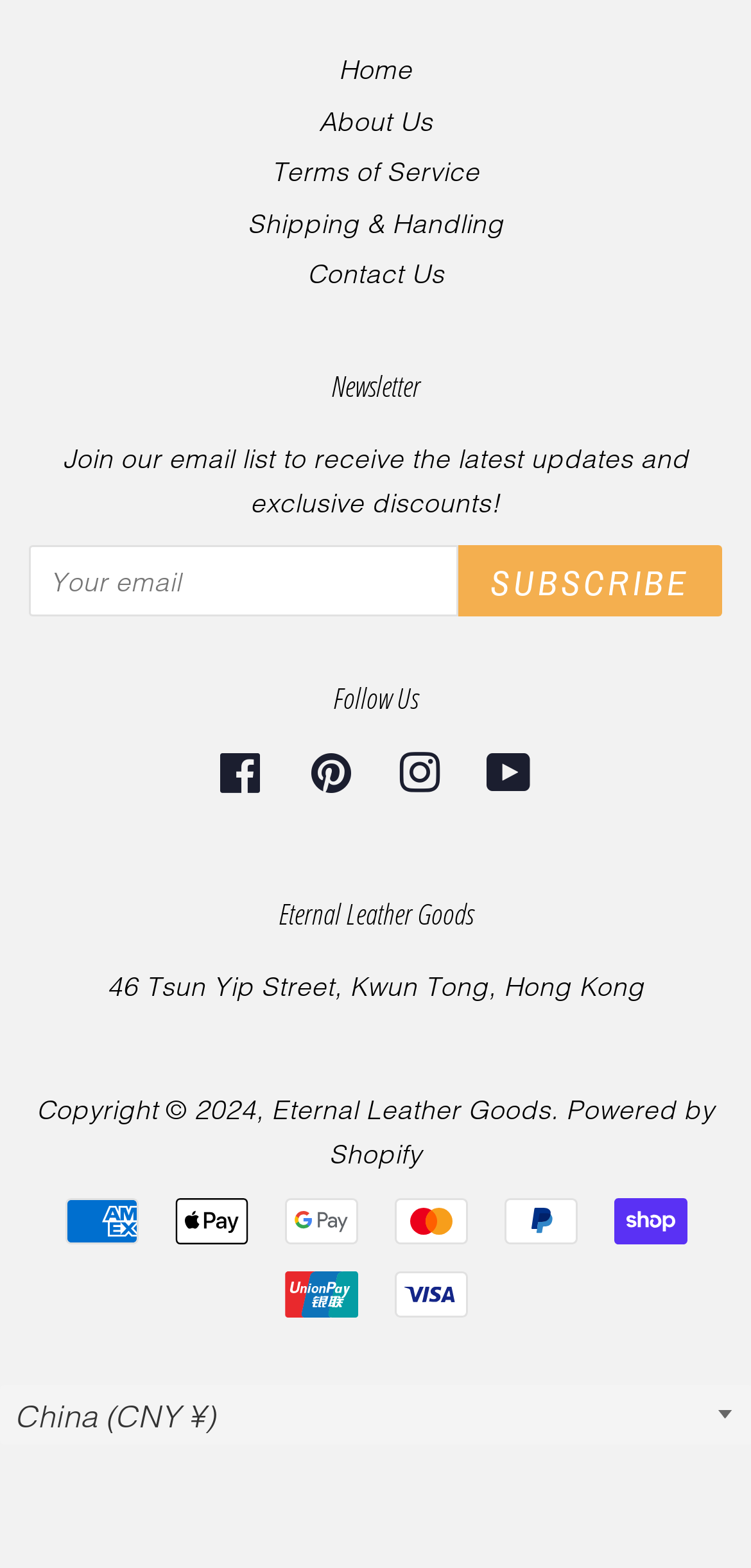What is the company name?
We need a detailed and meticulous answer to the question.

The company name can be found in the heading element with the text 'Eternal Leather Goods' at the bottom of the page, which is likely to be the company's name.